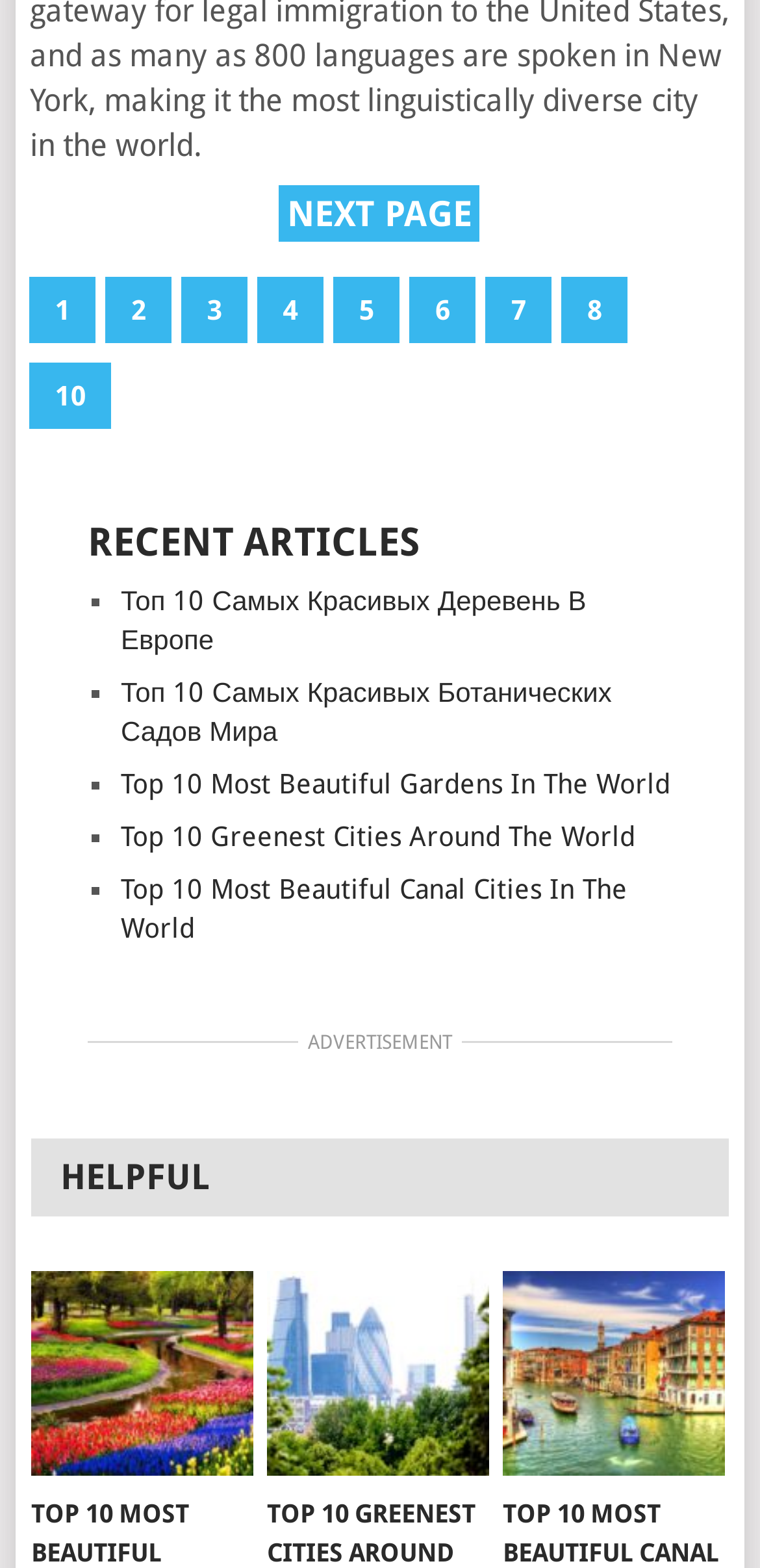Specify the bounding box coordinates of the area to click in order to follow the given instruction: "explore top 10 greenest cities around the world."

[0.351, 0.81, 0.643, 0.941]